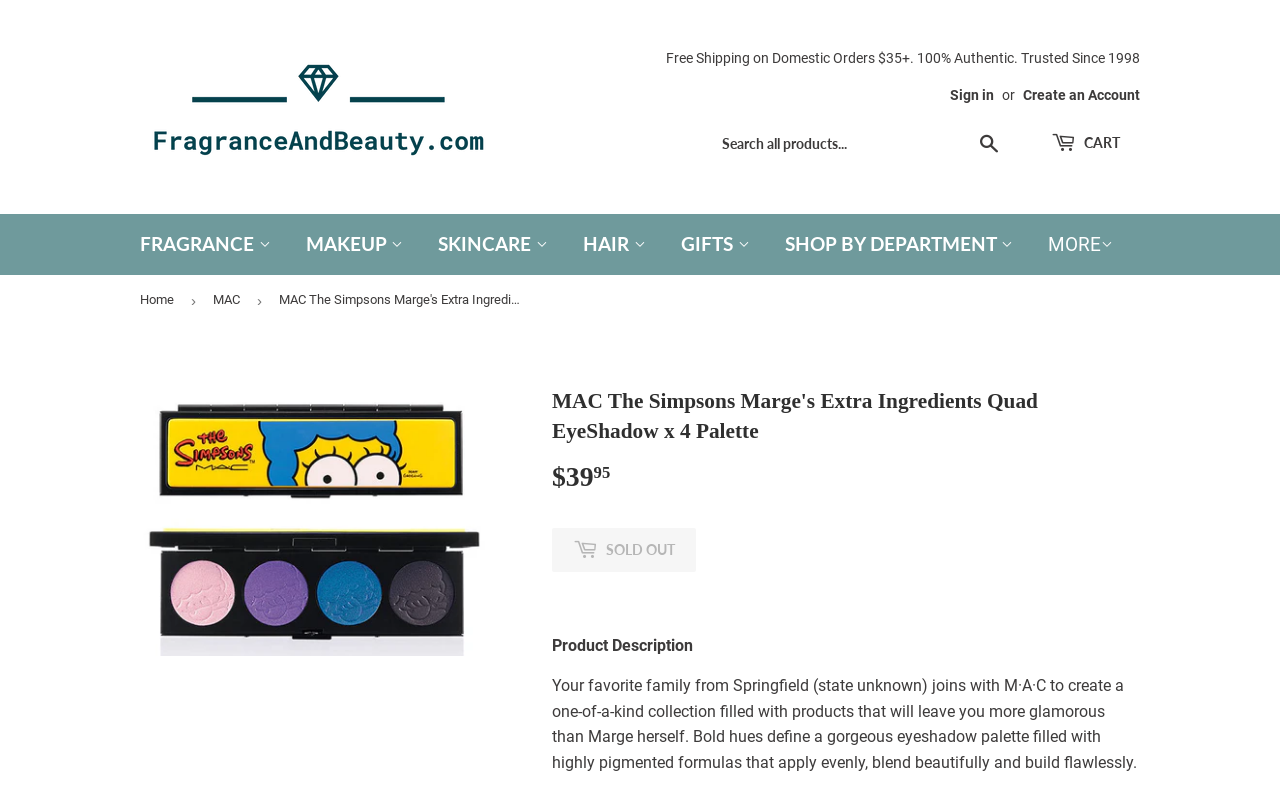Respond to the question with just a single word or phrase: 
What is the minimum order amount for free shipping?

$35+